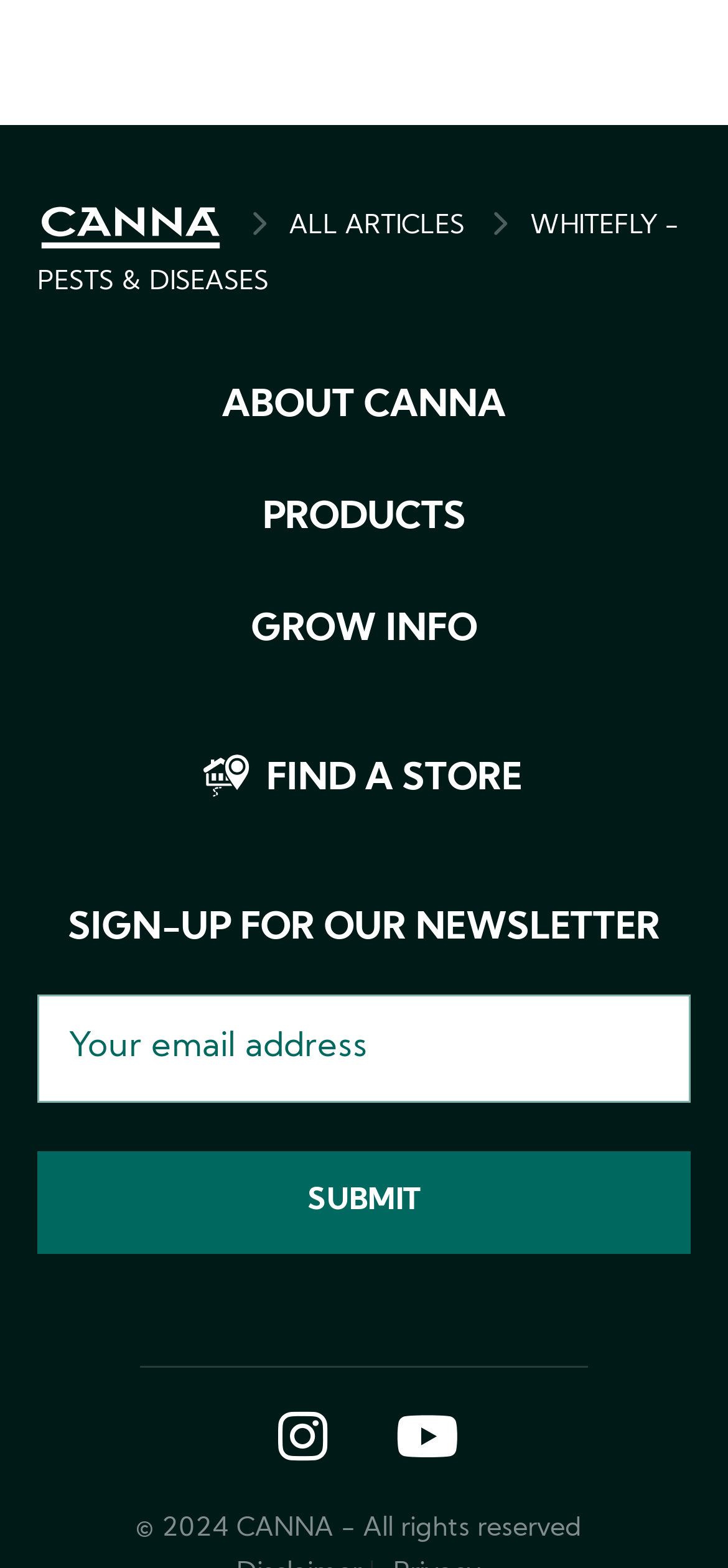What is the last link in the footer?
By examining the image, provide a one-word or phrase answer.

© 2024 CANNA - All rights reserved